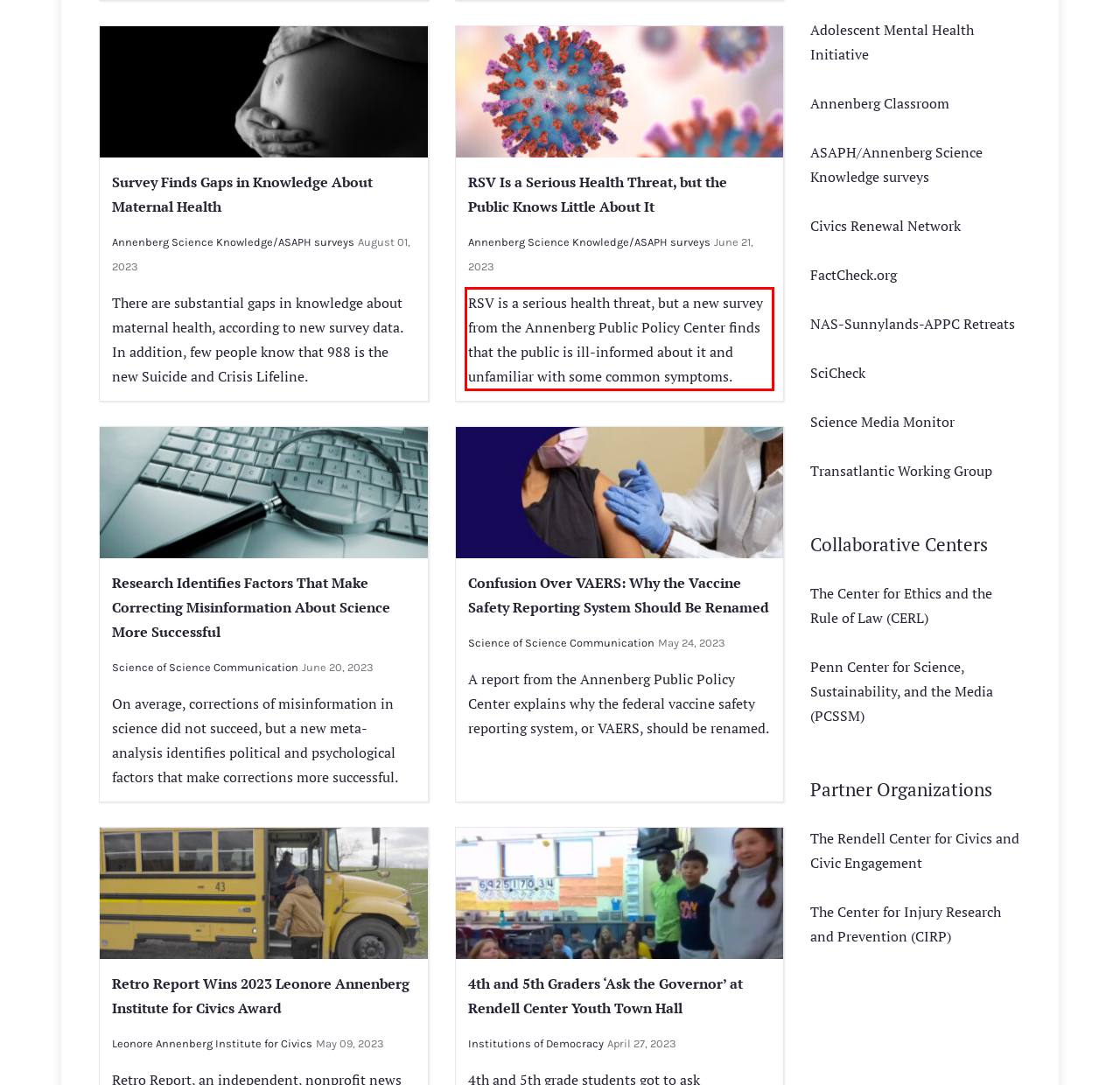You have a screenshot with a red rectangle around a UI element. Recognize and extract the text within this red bounding box using OCR.

RSV is a serious health threat, but a new survey from the Annenberg Public Policy Center finds that the public is ill-informed about it and unfamiliar with some common symptoms.